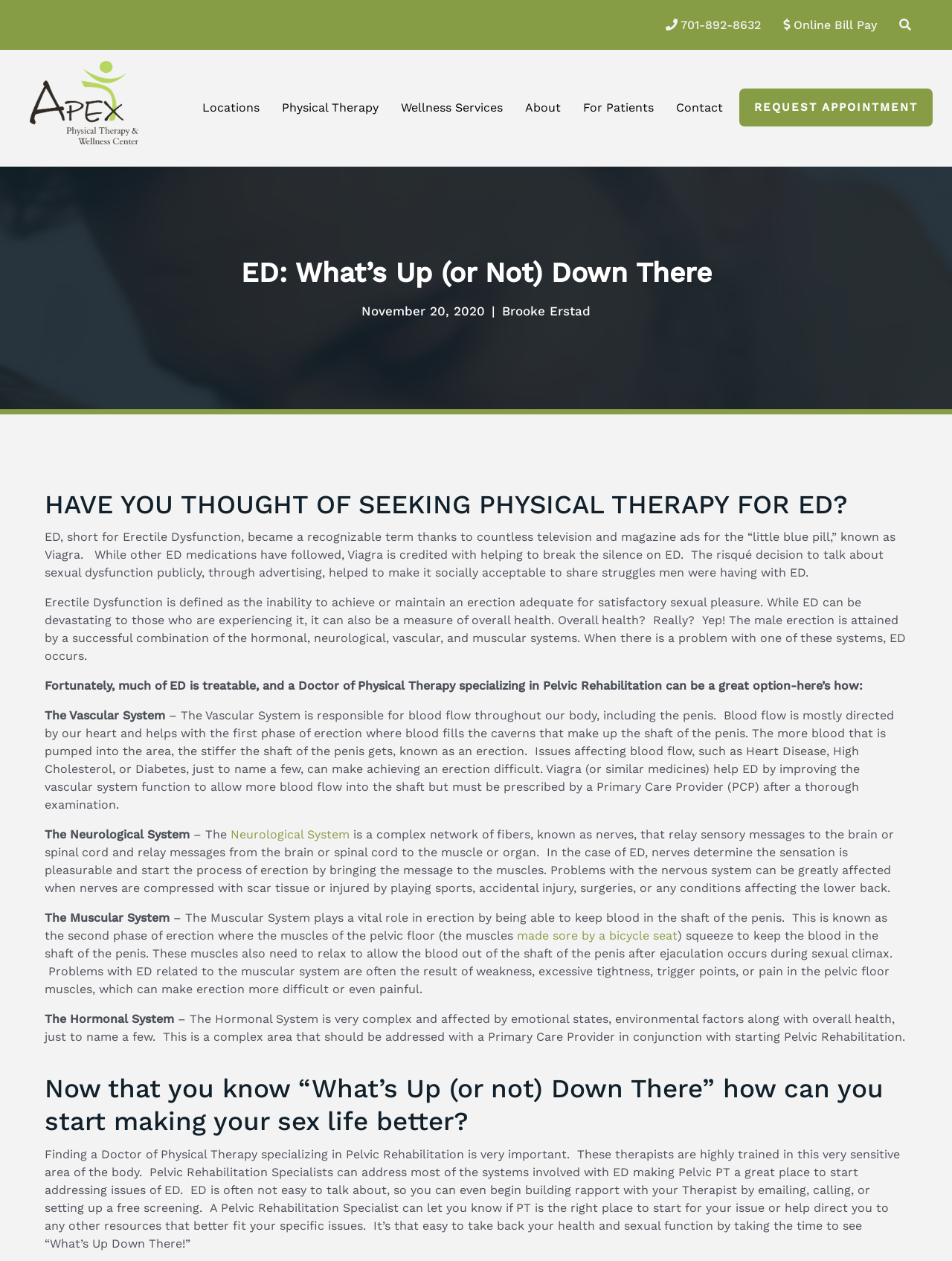Please identify the bounding box coordinates of the element's region that needs to be clicked to fulfill the following instruction: "Call the phone number". The bounding box coordinates should consist of four float numbers between 0 and 1, i.e., [left, top, right, bottom].

[0.691, 0.009, 0.807, 0.031]